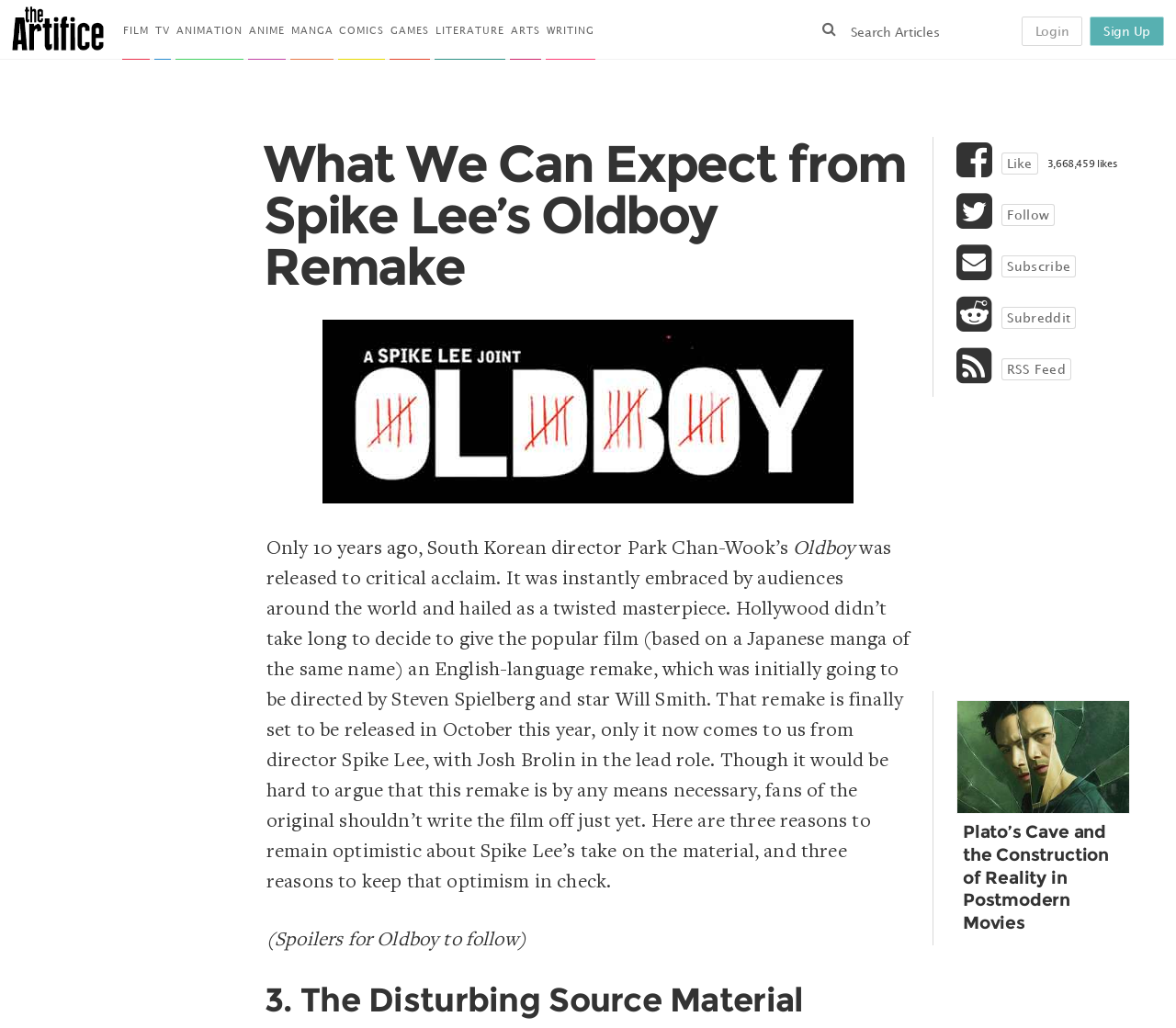Based on the image, give a detailed response to the question: What is the topic of the article?

The topic of the article can be determined by reading the heading 'What We Can Expect from Spike Lee’s Oldboy Remake' and the subsequent text, which discusses the upcoming remake of the film Oldboy.